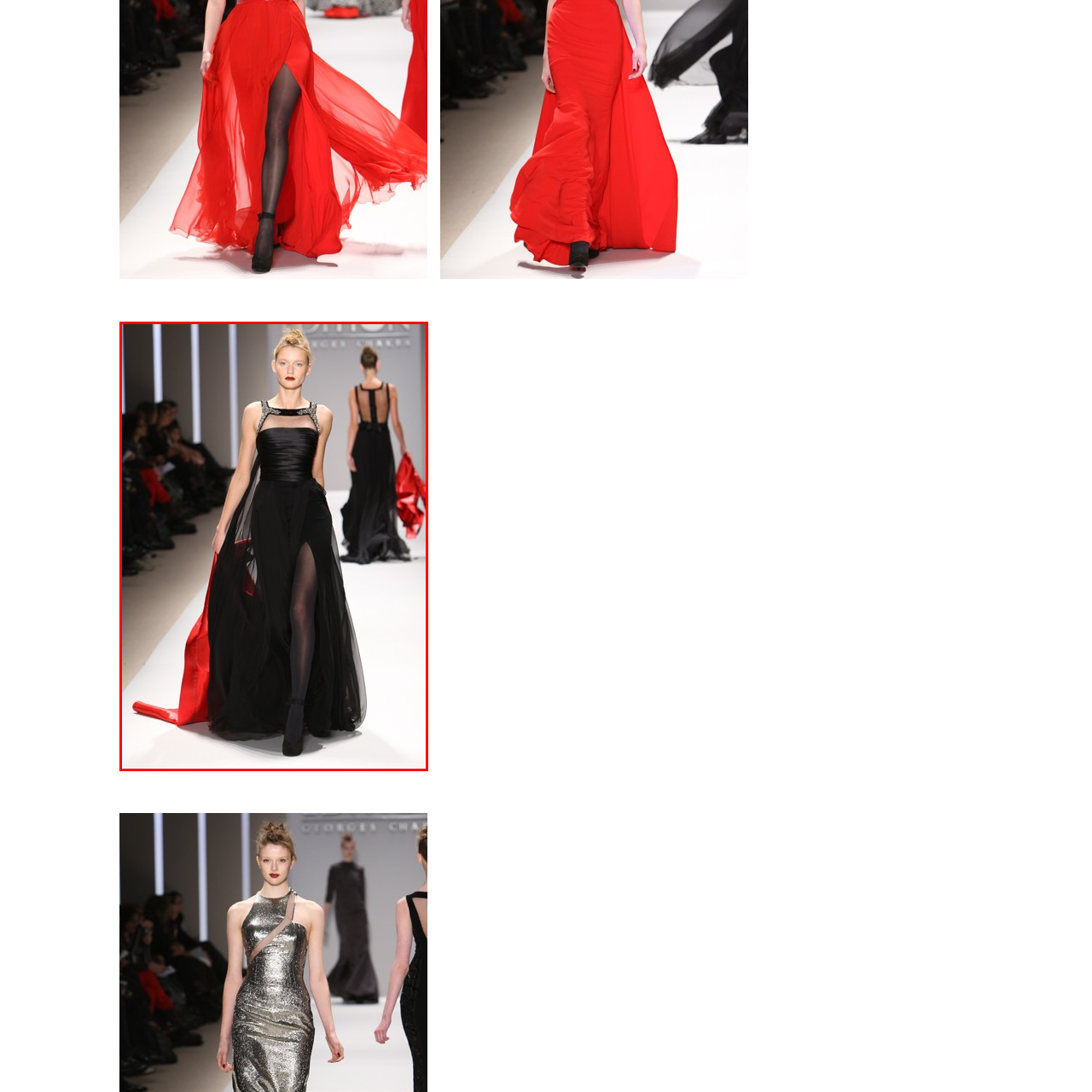Focus on the image confined within the red boundary and provide a single word or phrase in response to the question:
What is the audience doing in the background?

Watching the show